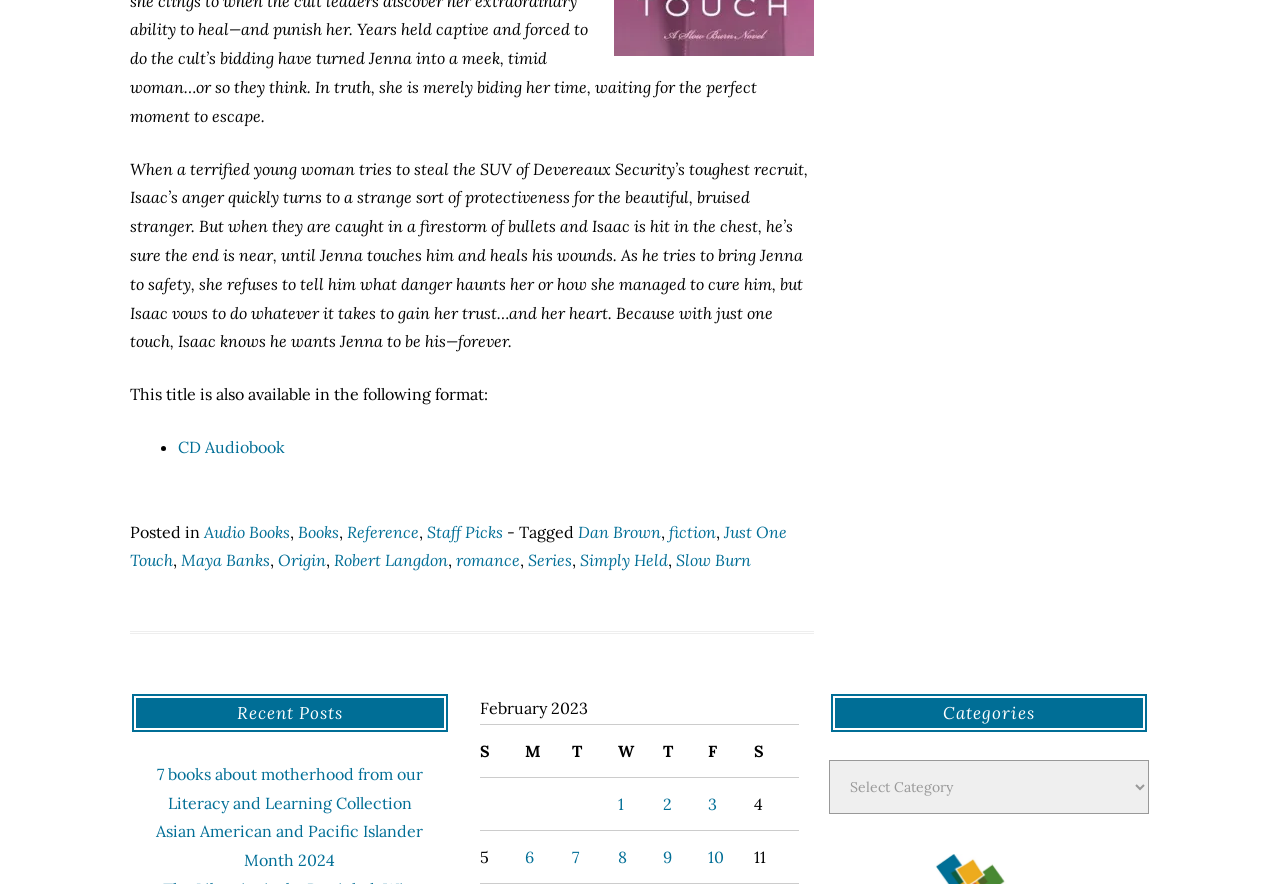Respond to the question below with a single word or phrase:
What is the name of the author of the book 'Just One Touch'?

Maya Banks